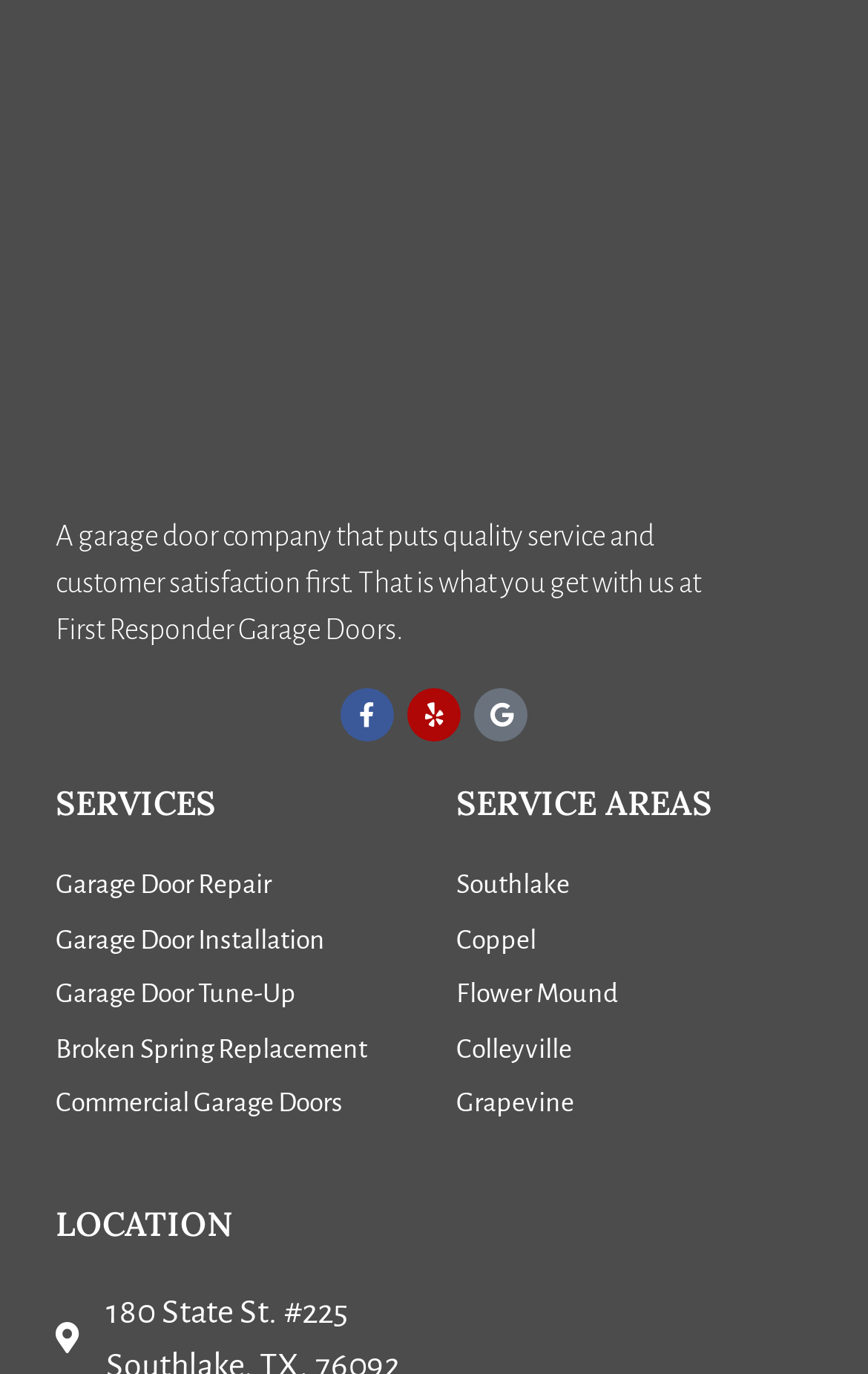Could you determine the bounding box coordinates of the clickable element to complete the instruction: "Check Yelp reviews"? Provide the coordinates as four float numbers between 0 and 1, i.e., [left, top, right, bottom].

[0.469, 0.501, 0.531, 0.54]